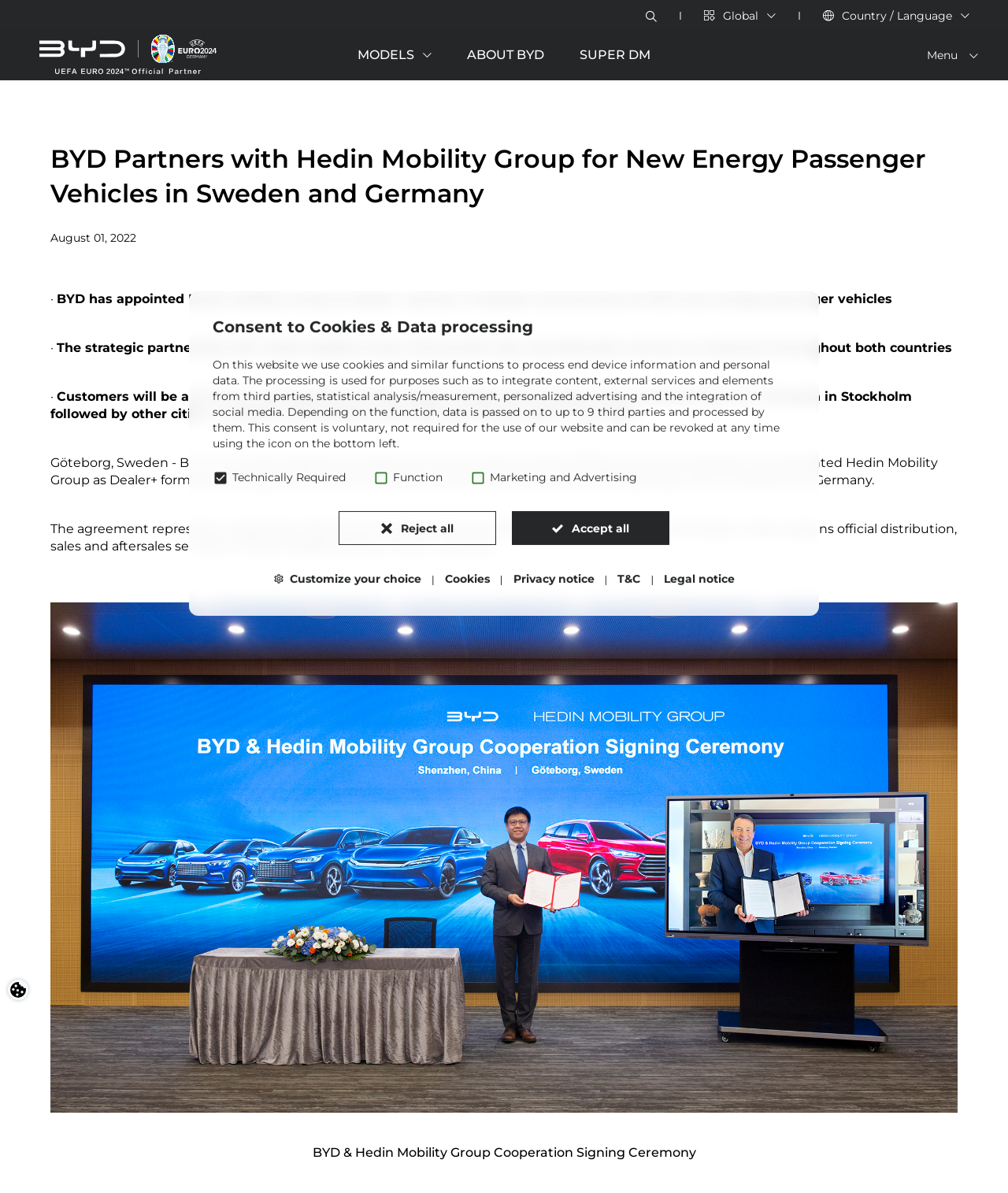Create an elaborate caption that covers all aspects of the webpage.

The webpage is about BYD, a leading manufacturer of new energy vehicles and power batteries, and its partnership with Hedin Mobility Group for new energy passenger vehicles in Sweden and Germany. 

At the top of the page, there is a dialog box for consent to cookies and data processing, which includes a heading, a paragraph of text, and several checkboxes and buttons. Below this, there is a link to BYD's website and a button for privacy settings.

The main content of the page is divided into sections. The first section has a heading and several paragraphs of text describing the partnership between BYD and Hedin Mobility Group. There are also several links to related pages, such as models, about BYD, and super DM.

To the left of the main content, there is a menu with links to support, news and blog, become a dealer, and ownership. To the right, there are links to global and country/language options.

At the bottom of the page, there is an image that spans the entire width of the page. Above the image, there is a heading and several paragraphs of text describing the cooperation between BYD and Hedin Mobility Group.

There are several images throughout the page, including icons for checkboxes, a logo for BYD, and an image for the cooperation signing ceremony.